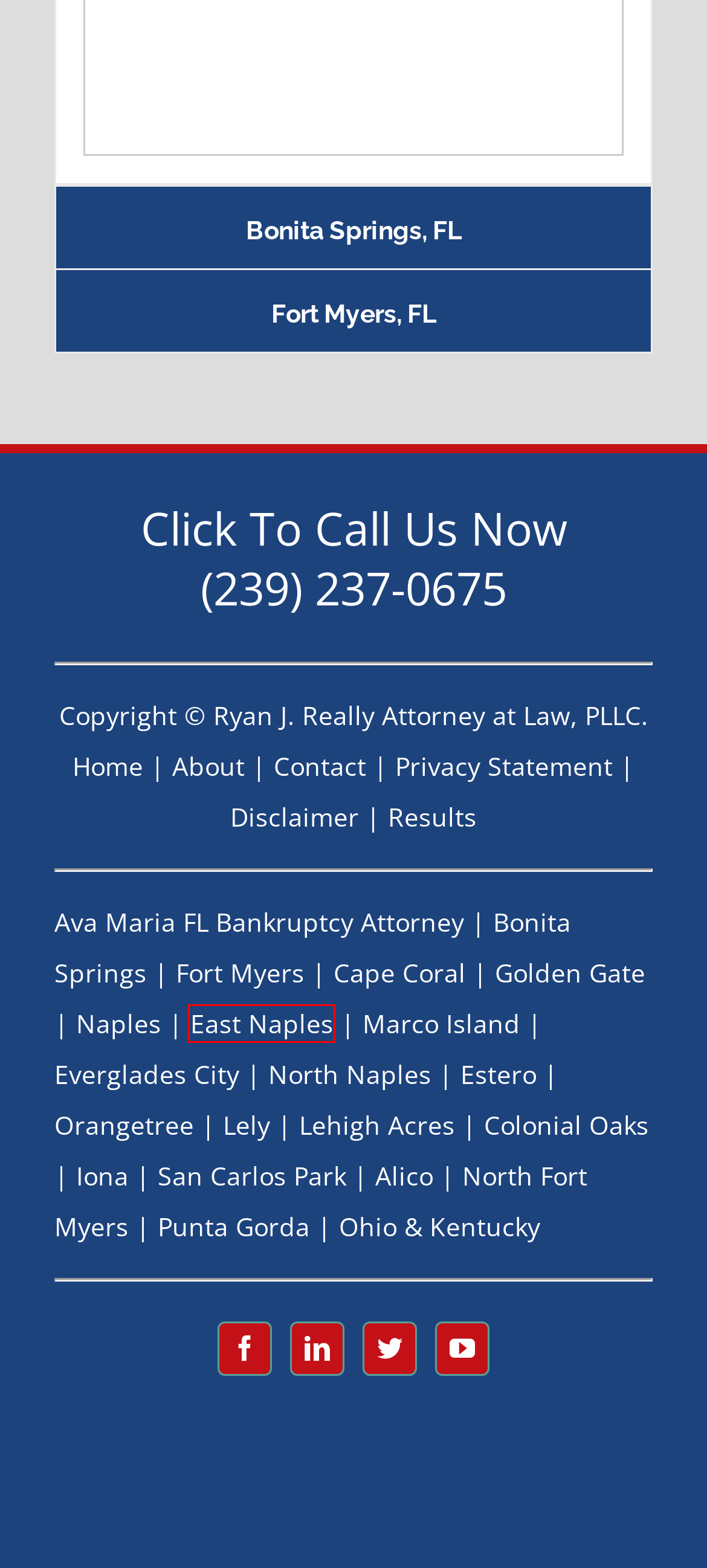Given a webpage screenshot with a UI element marked by a red bounding box, choose the description that best corresponds to the new webpage that will appear after clicking the element. The candidates are:
A. Results, Case Results, Case History
B. Orangetree FL Bankruptcy Attorney | Orangetree FL Bankruptcy Lawyer
C. Lehigh Acres FL Bankruptcy Attorney | Bankruptcy Lawyer
D. Fort Myers FL Bankruptcy Attorney | Fort Myers FL Bankruptcy Lawyer
E. Everglades City FL Bankruptcy Attorney | Bankruptcy Lawyer
F. Naples FL Bankruptcy Attorney | Naples FL Bankruptcy Lawyer
G. East Naples FL Bankruptcy Attorney | Bankruptcy Lawyer | Ryan J. Really
H. Contact Us

G